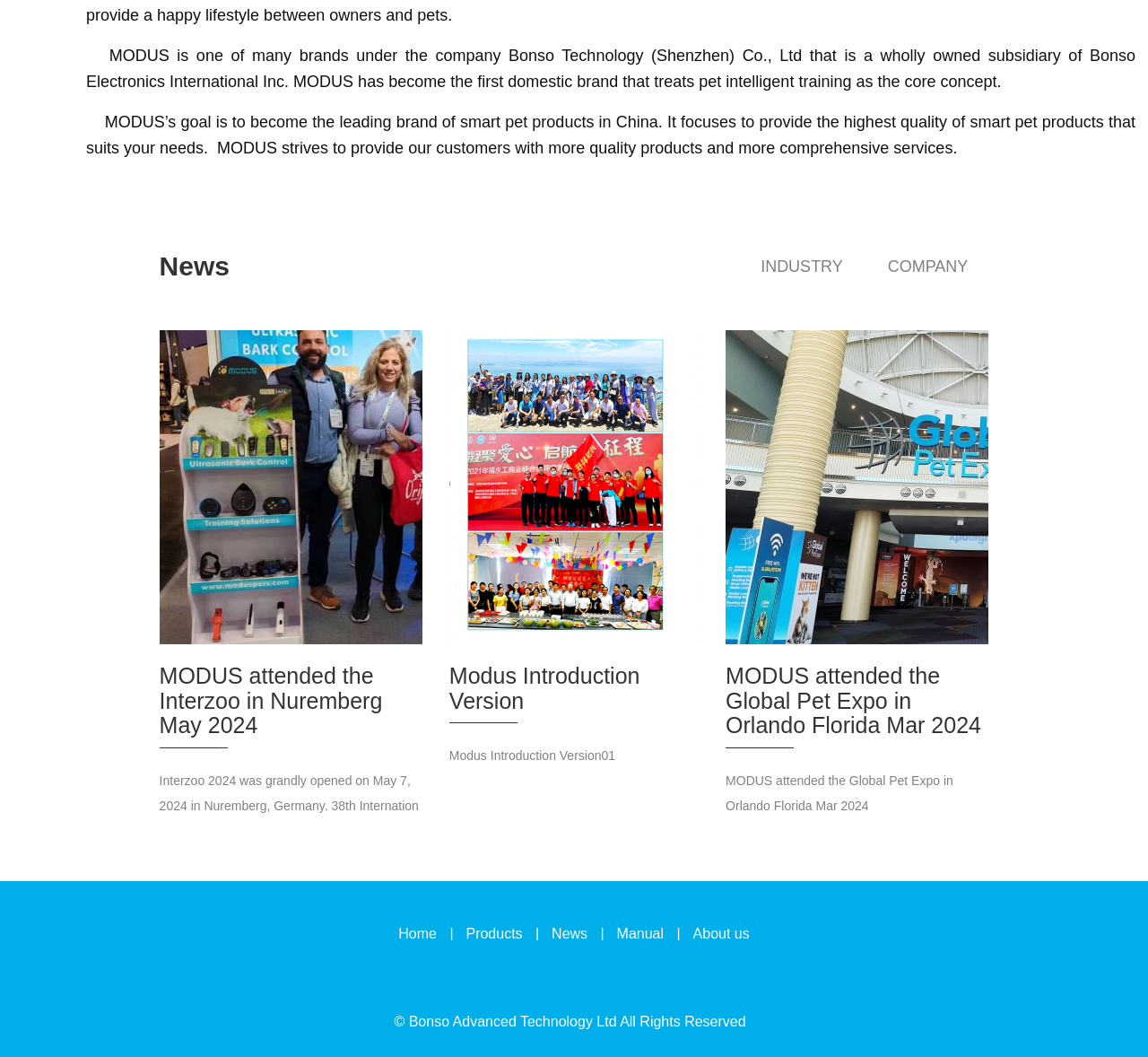Select the bounding box coordinates of the element I need to click to carry out the following instruction: "Click on the 'INDUSTRY' link".

[0.663, 0.243, 0.734, 0.26]